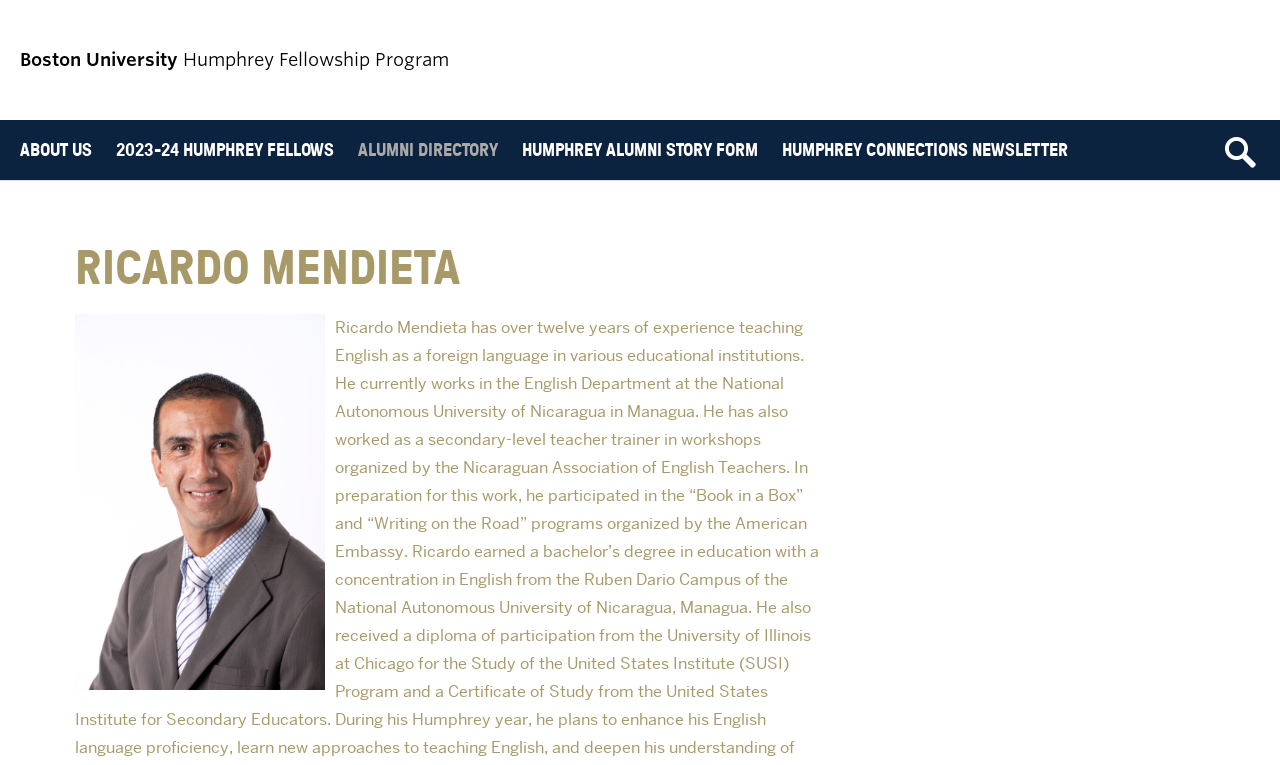How many links are there in the top navigation bar?
Based on the screenshot, provide a one-word or short-phrase response.

5